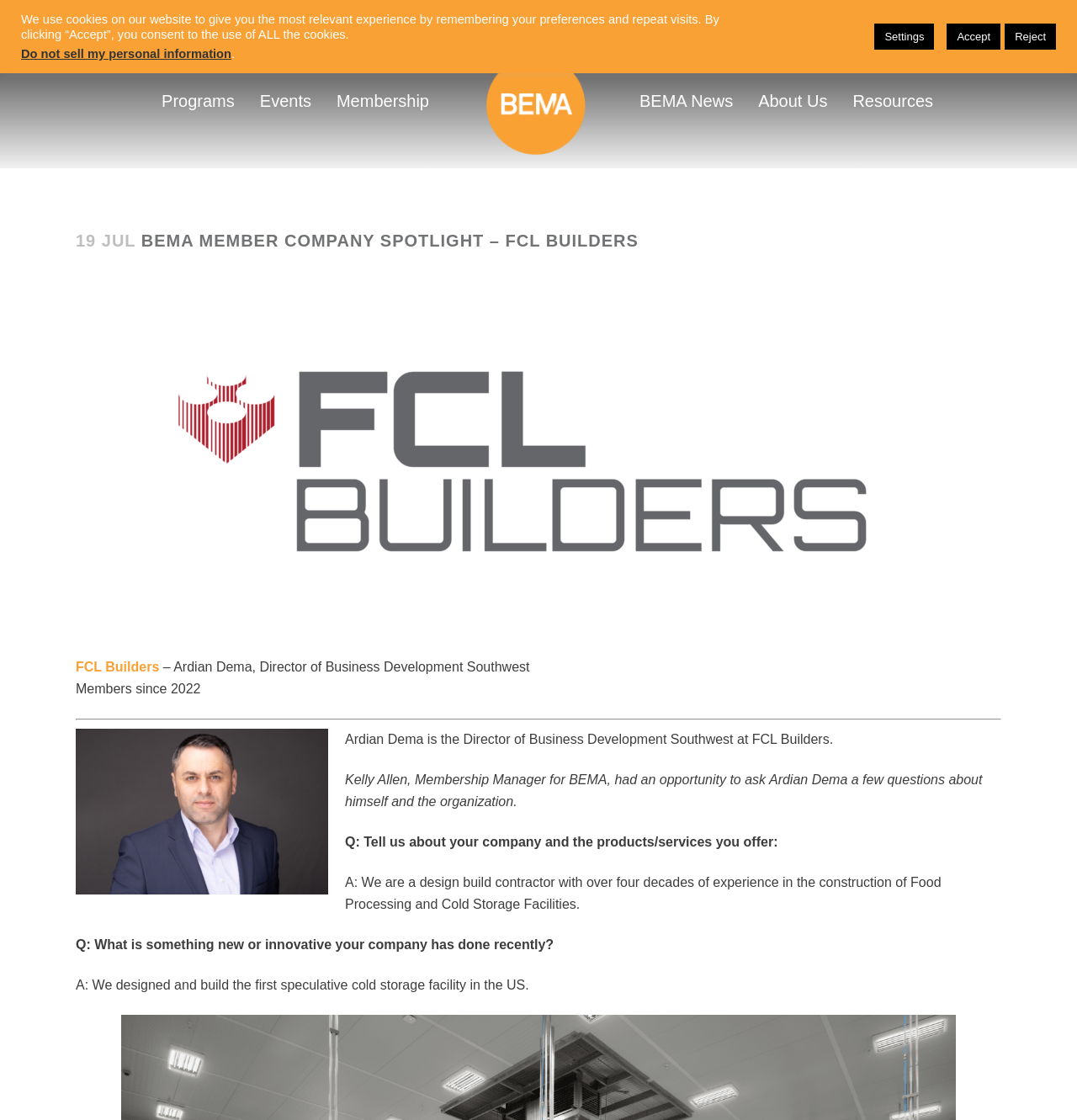Describe all the visual and textual components of the webpage comprehensively.

The webpage is about a BEMA member company spotlight on FCL Builders. At the top, there is a search bar and a login link to the member portal. On the top right, there are social media links. Below, there are navigation links to Membership, Events, Programs, and more.

The main content starts with a heading "BEMA MEMBER COMPANY SPOTLIGHT – FCL BUILDERS" followed by a link to FCL Builders and an image of the company's logo. Below, there is a brief introduction to Ardian Dema, Director of Business Development Southwest at FCL Builders, including a photo of him and a description of his role.

The main section of the page is an interview with Ardian Dema, where Kelly Allen, Membership Manager for BEMA, asks him questions about his company and his role. The interview is divided into sections with questions and answers, including information about FCL Builders' products and services, and something new and innovative the company has done recently.

At the bottom of the page, there is a notification about the use of cookies on the website, with options to accept, reject, or adjust settings.